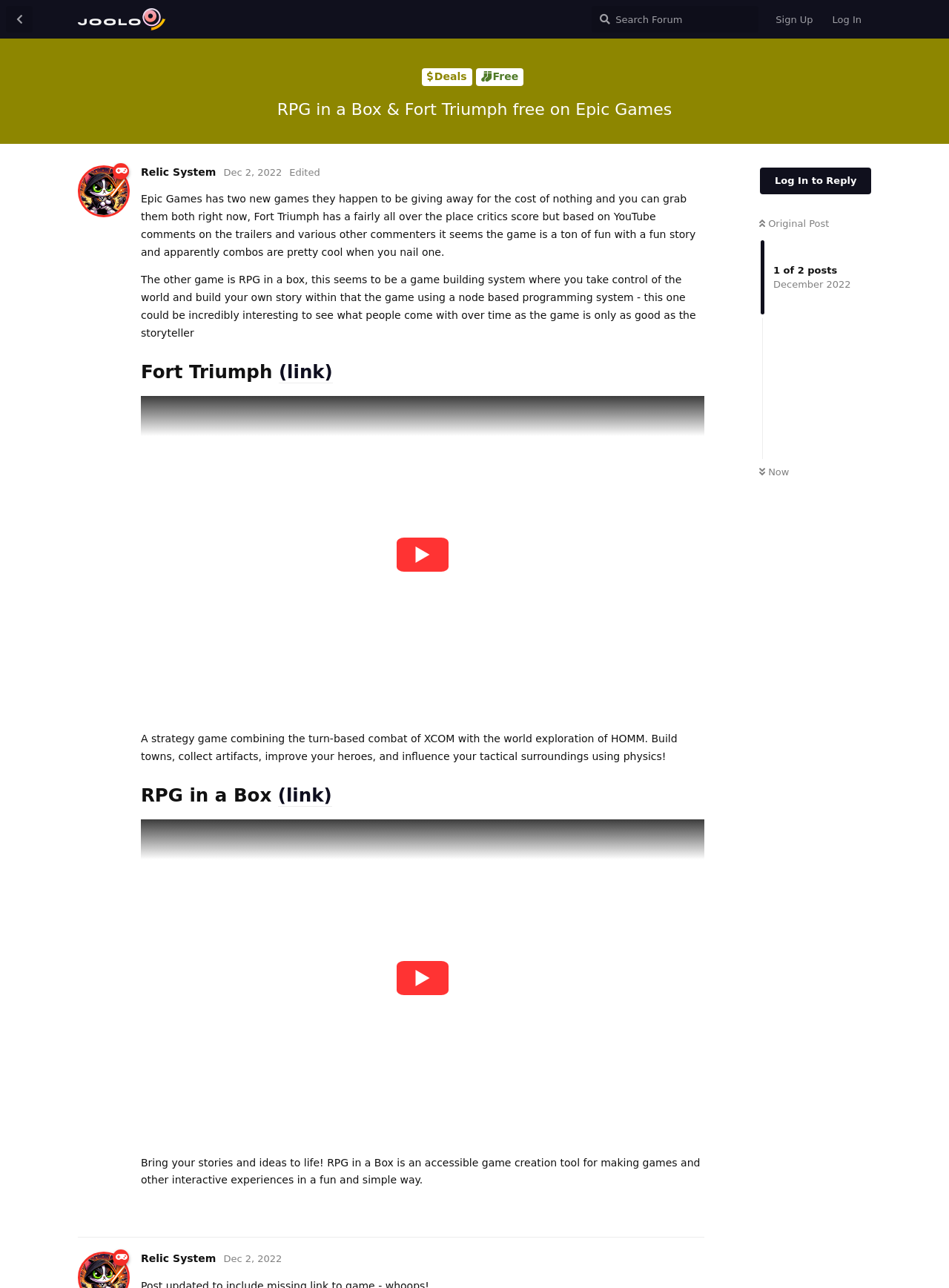With reference to the image, please provide a detailed answer to the following question: What is the date of the original post?

I located the static text element with the text 'December 2022' and the link element with the text 'Original Post' nearby, which suggests that it is the date of the original post.